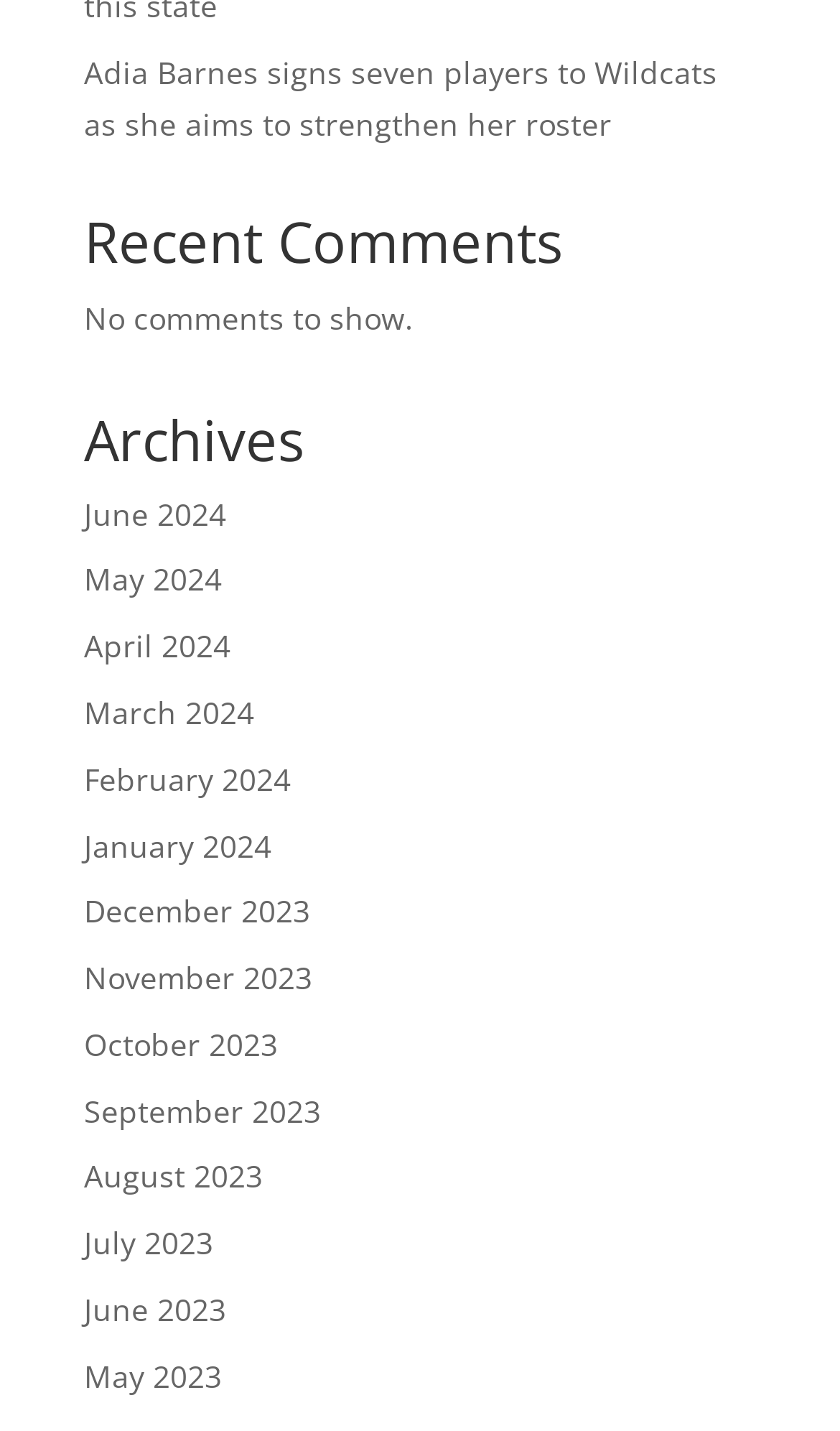Please locate the bounding box coordinates of the element that should be clicked to achieve the given instruction: "Read recent news about Adia Barnes".

[0.1, 0.036, 0.854, 0.1]